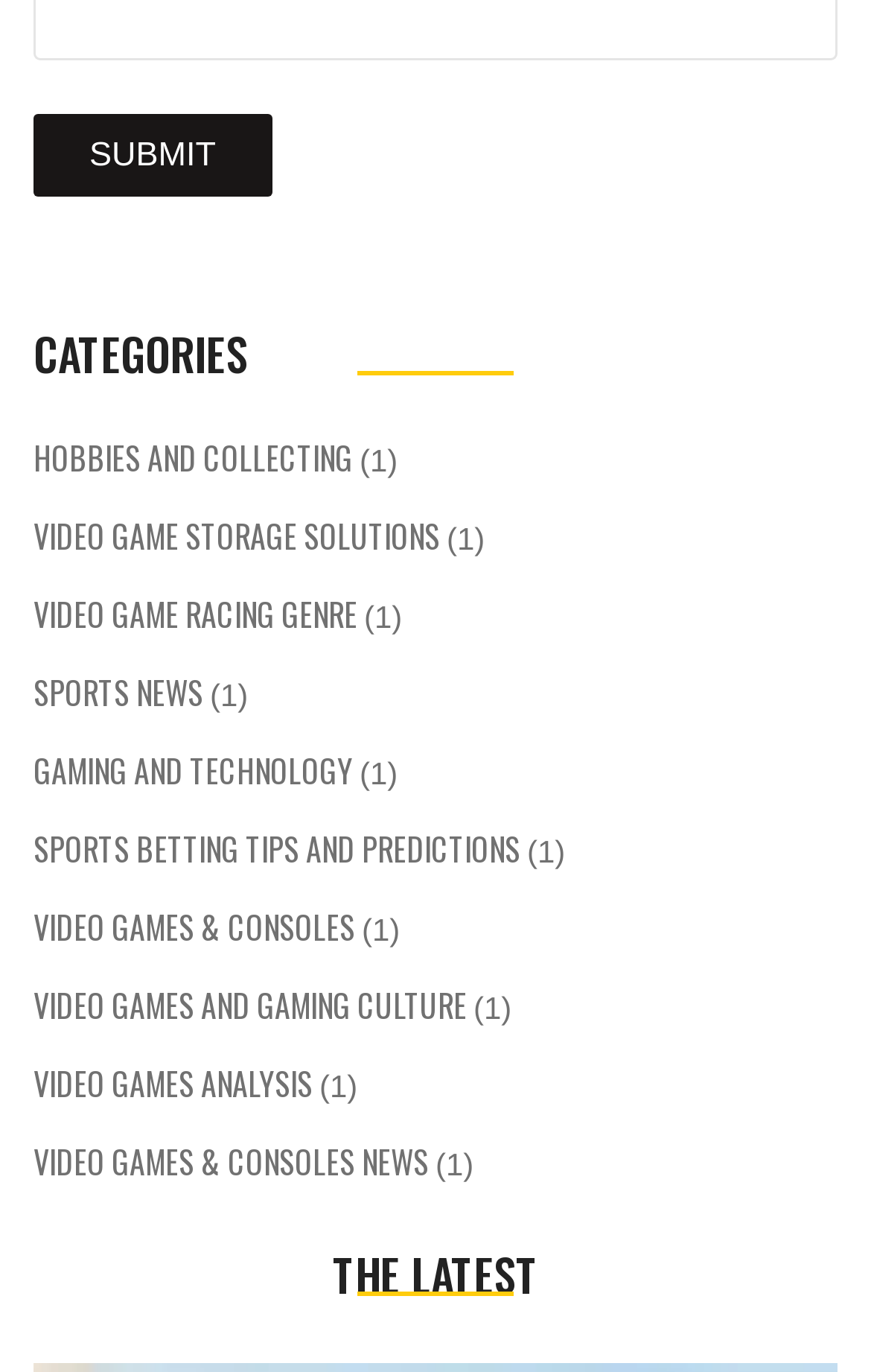Bounding box coordinates are specified in the format (top-left x, top-left y, bottom-right x, bottom-right y). All values are floating point numbers bounded between 0 and 1. Please provide the bounding box coordinate of the region this sentence describes: Sports News (1)

[0.038, 0.487, 0.285, 0.521]